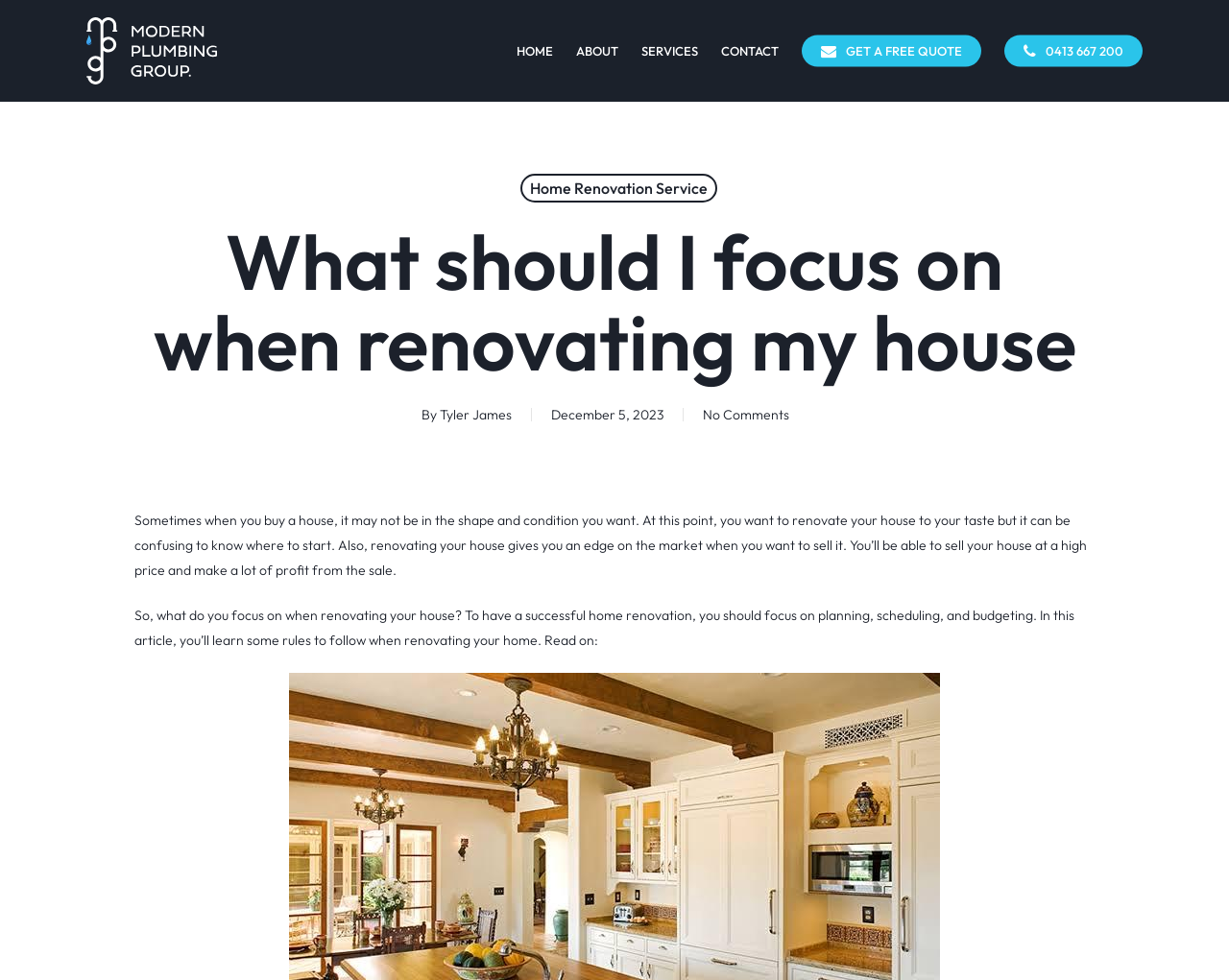Please identify the bounding box coordinates of the clickable area that will allow you to execute the instruction: "Click on the 'HOME' link".

[0.411, 0.046, 0.459, 0.058]